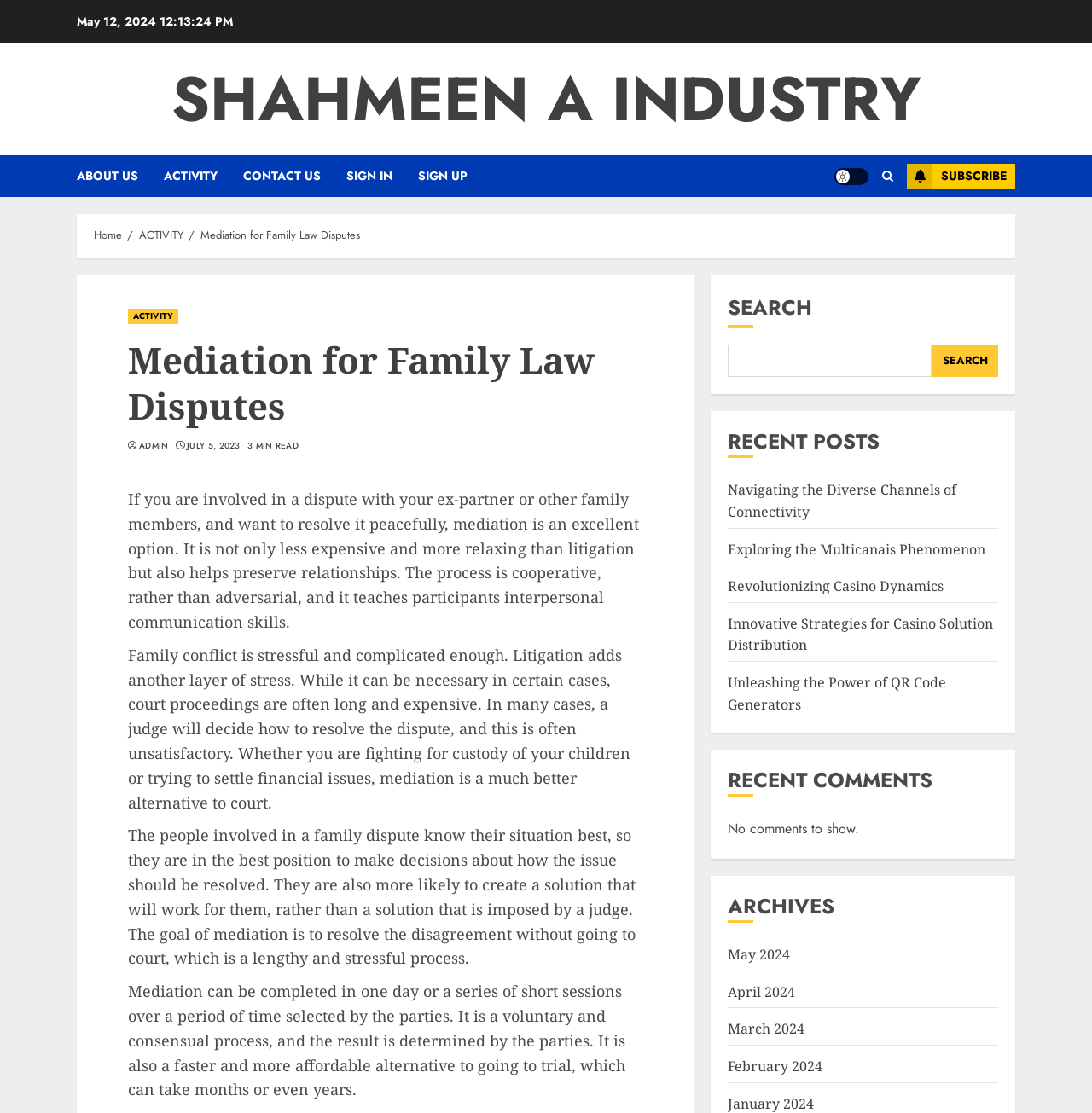Kindly respond to the following question with a single word or a brief phrase: 
What is the alternative to going to trial mentioned on the page?

Mediation